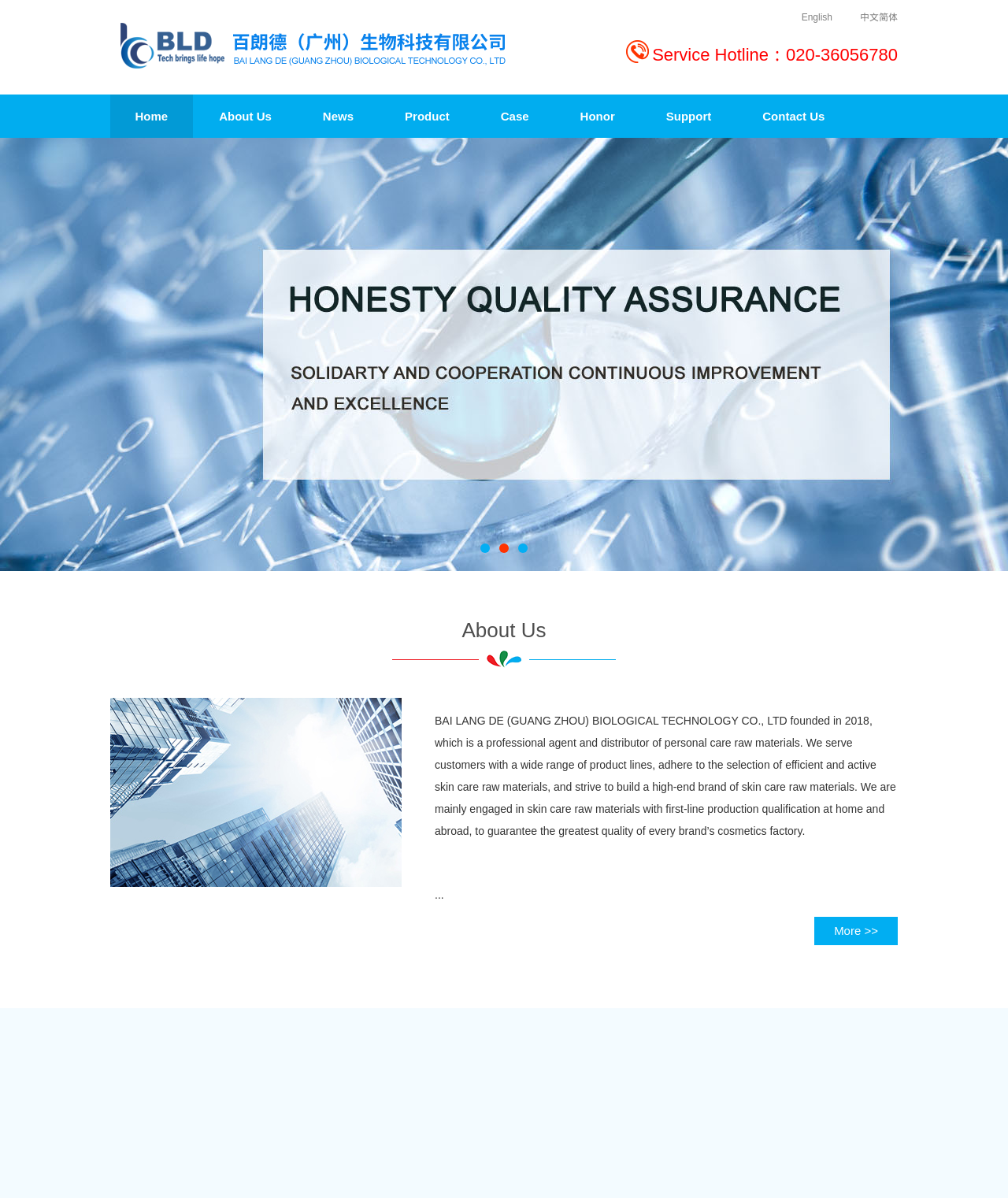Locate the bounding box coordinates of the area where you should click to accomplish the instruction: "View more products".

[0.808, 0.766, 0.891, 0.789]